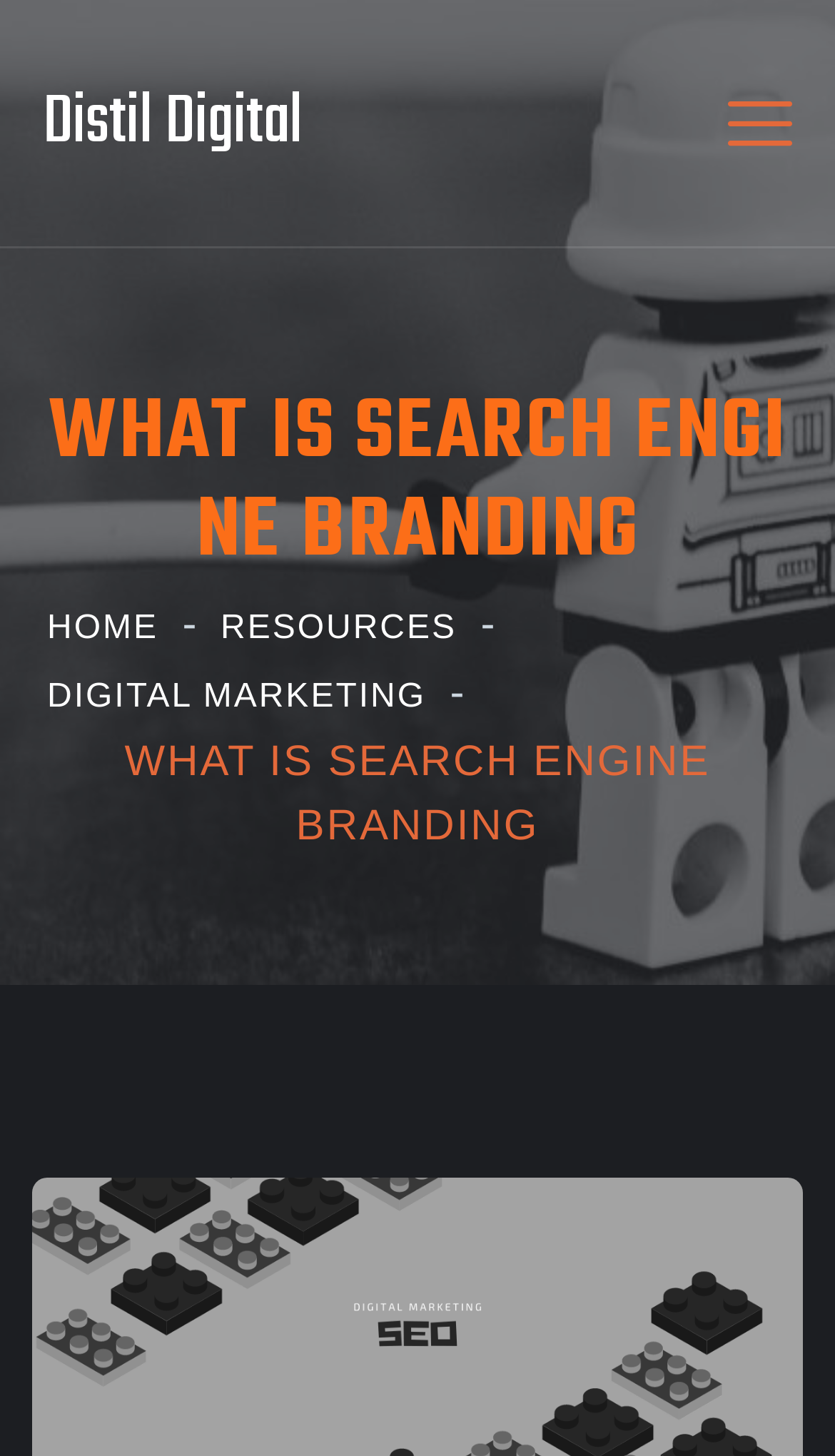What is the color of the background?
Based on the visual content, answer with a single word or a brief phrase.

White